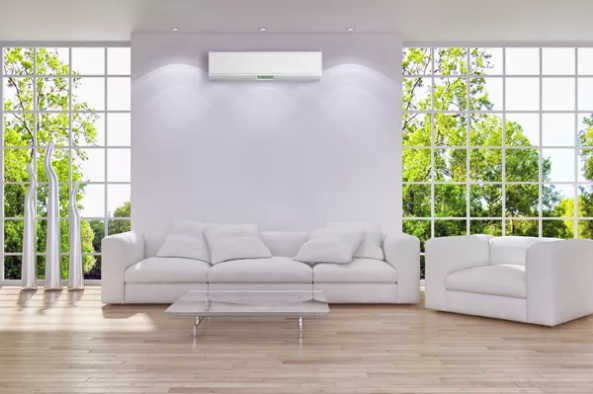What type of table is in the seating area?
Answer the question with as much detail as possible.

The furnishings in the room include a stylish white sofa and a contemporary glass coffee table, which contributes to an inviting atmosphere in the seating area.